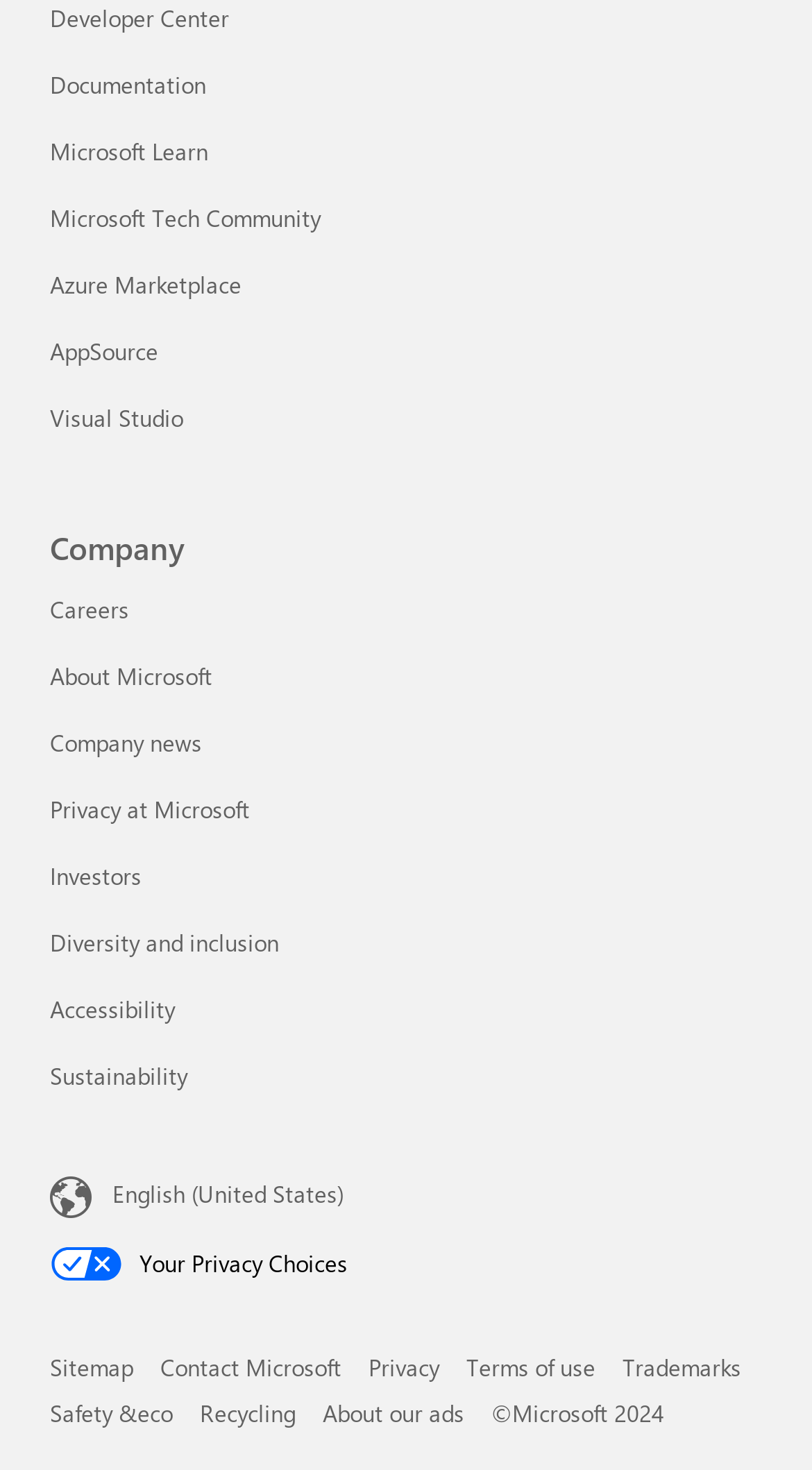What are the categories of links in the navigation section?
Using the picture, provide a one-word or short phrase answer.

Developer & IT, Company